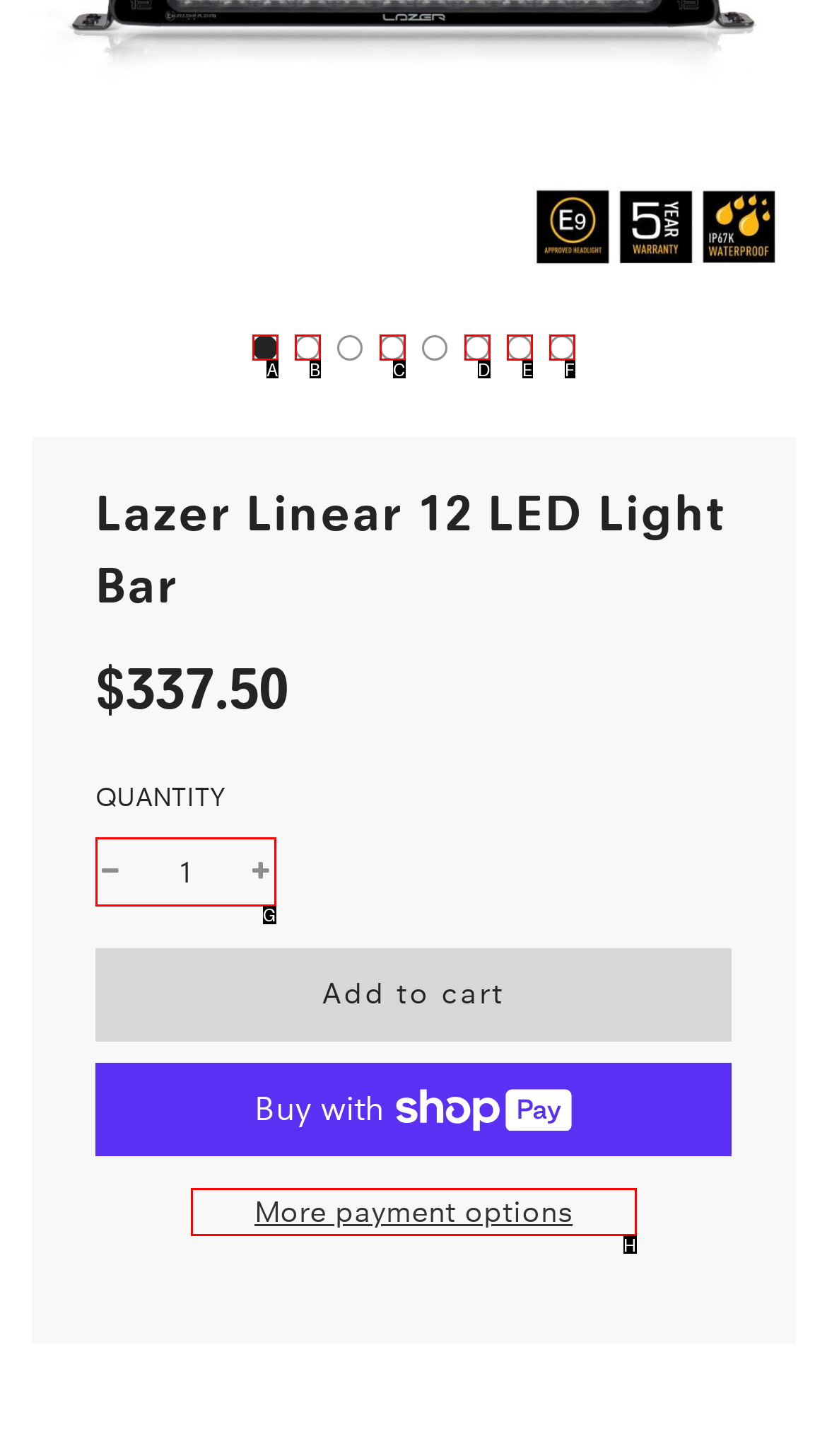Choose the option that matches the following description: input value="1" aria-label="quantity" name="quantity" value="1"
Answer with the letter of the correct option.

G